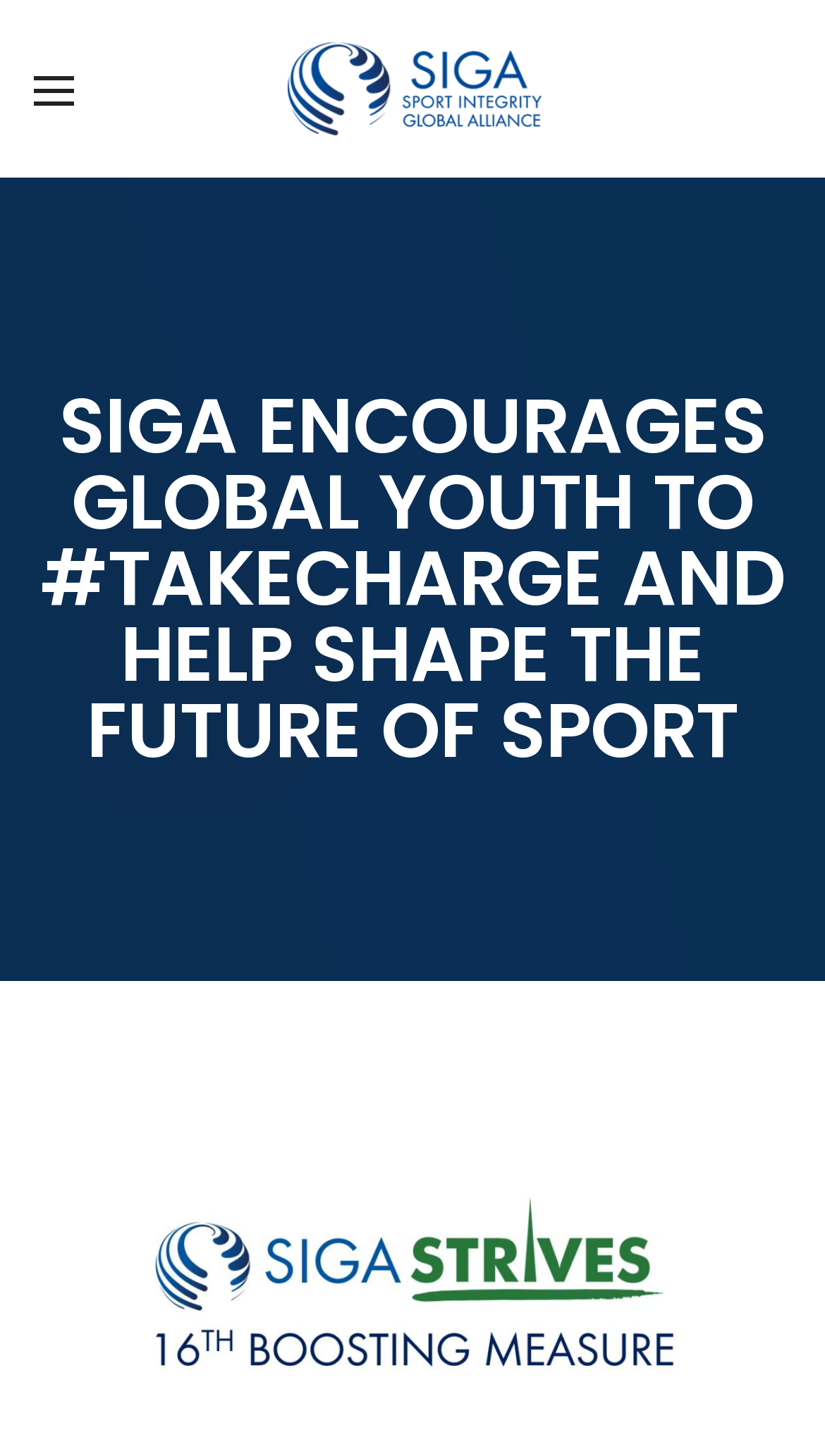What is the 'Sport Integrity Pact'?
Based on the image content, provide your answer in one word or a short phrase.

An initiative of SIGA